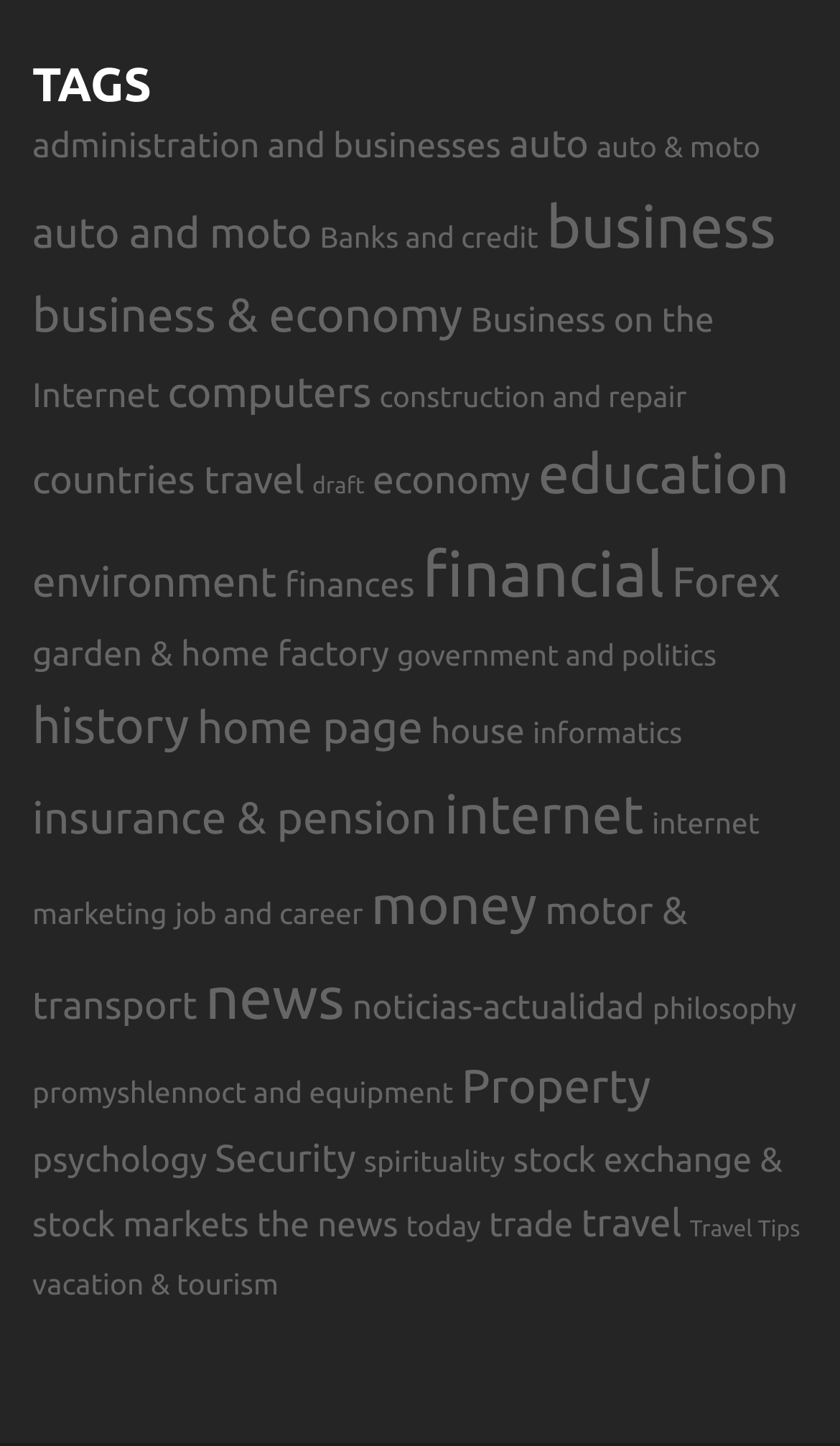Can you identify the bounding box coordinates of the clickable region needed to carry out this instruction: 'View 'business' category'? The coordinates should be four float numbers within the range of 0 to 1, stated as [left, top, right, bottom].

[0.65, 0.134, 0.924, 0.18]